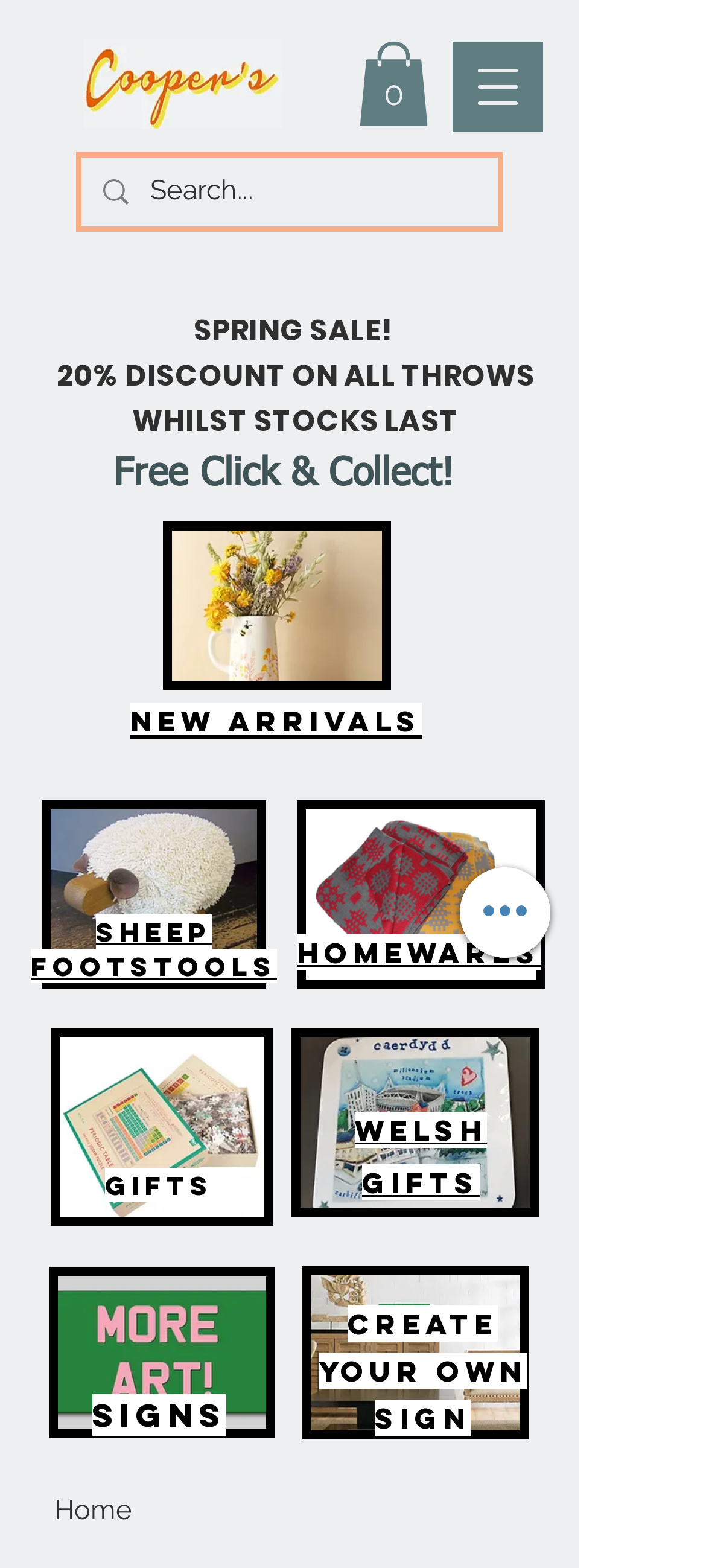Identify the bounding box coordinates of the clickable section necessary to follow the following instruction: "Search for products". The coordinates should be presented as four float numbers from 0 to 1, i.e., [left, top, right, bottom].

[0.213, 0.1, 0.608, 0.144]